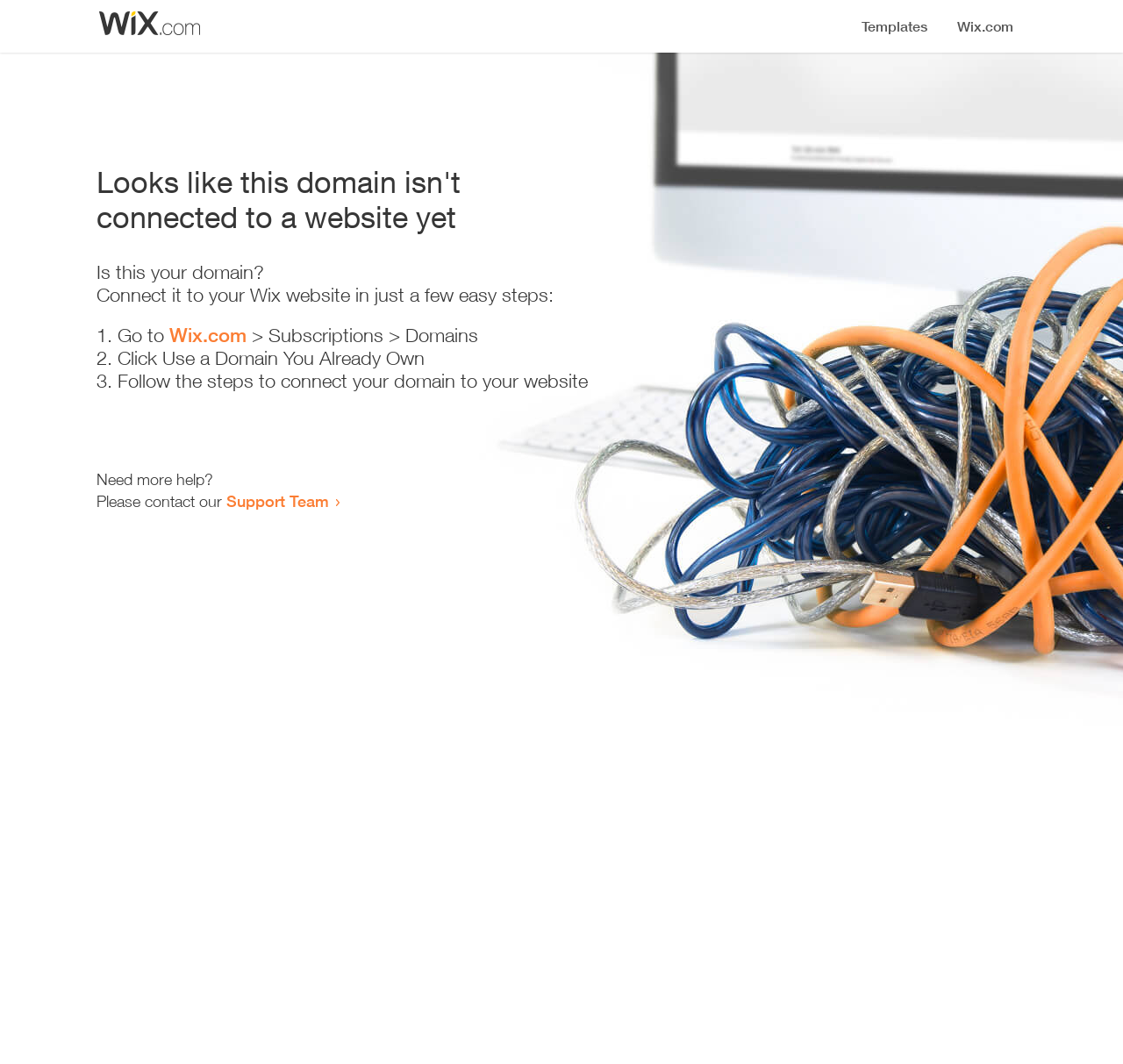Provide the bounding box coordinates, formatted as (top-left x, top-left y, bottom-right x, bottom-right y), with all values being floating point numbers between 0 and 1. Identify the bounding box of the UI element that matches the description: Wix.com

[0.151, 0.304, 0.22, 0.326]